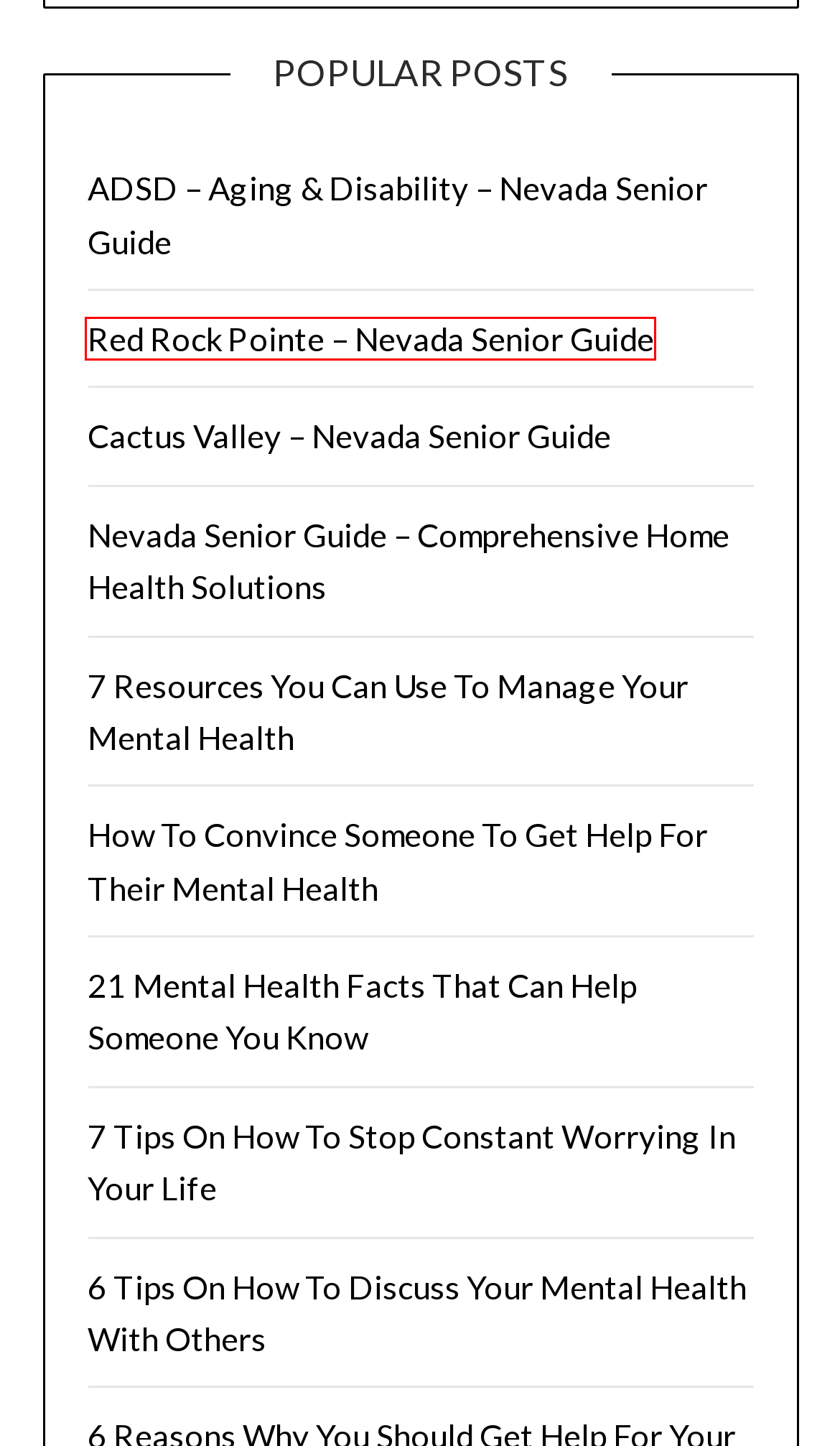Evaluate the webpage screenshot and identify the element within the red bounding box. Select the webpage description that best fits the new webpage after clicking the highlighted element. Here are the candidates:
A. How To Convince Someone To Get Help For Their Mental Health – Nevada Senior Guide
B. 7 Resources You Can Use To Manage Your Mental Health – Nevada Senior Guide
C. 6 Tips On How To Discuss Your Mental Health With Others – Nevada Senior Guide
D. Red Rock Pointe – Nevada Senior Guide – Nevada Senior Guide
E. Cactus Valley – Nevada Senior Guide – Nevada Senior Guide
F. ADSD – Aging & Disability – Nevada Senior Guide – Nevada Senior Guide
G. 21 Mental Health Facts That Can Help Someone You Know – Nevada Senior Guide
H. 7 Tips On How To Stop Constant Worrying In Your Life – Nevada Senior Guide

D